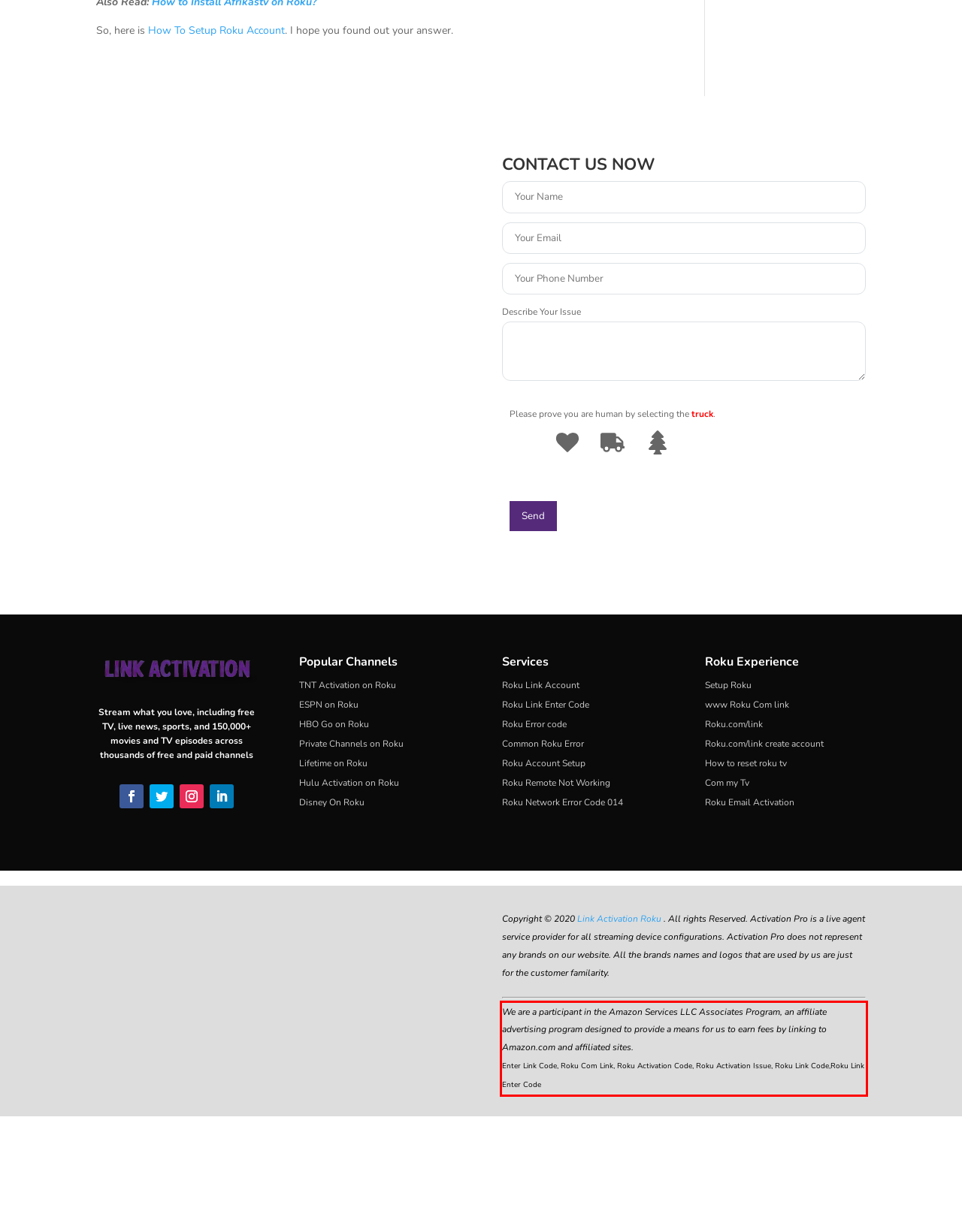Please analyze the screenshot of a webpage and extract the text content within the red bounding box using OCR.

We are a participant in the Amazon Services LLC Associates Program, an affiliate advertising program designed to provide a means for us to earn fees by linking to Amazon.com and affiliated sites. Enter Link Code, Roku Com Link, Roku Activation Code, Roku Activation Issue, Roku Link Code,Roku Link Enter Code